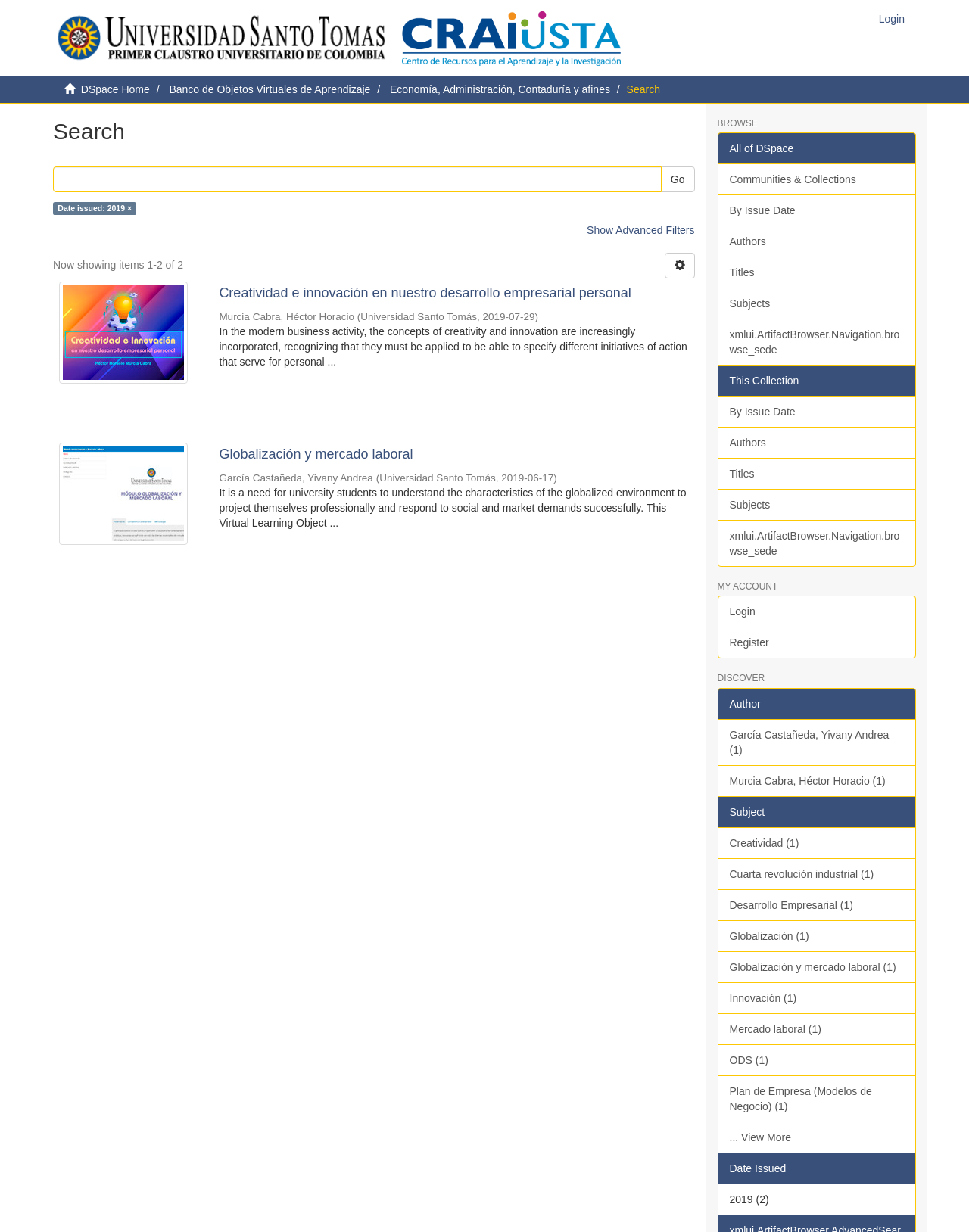Please identify the bounding box coordinates of the element on the webpage that should be clicked to follow this instruction: "Search for something". The bounding box coordinates should be given as four float numbers between 0 and 1, formatted as [left, top, right, bottom].

[0.055, 0.135, 0.683, 0.156]